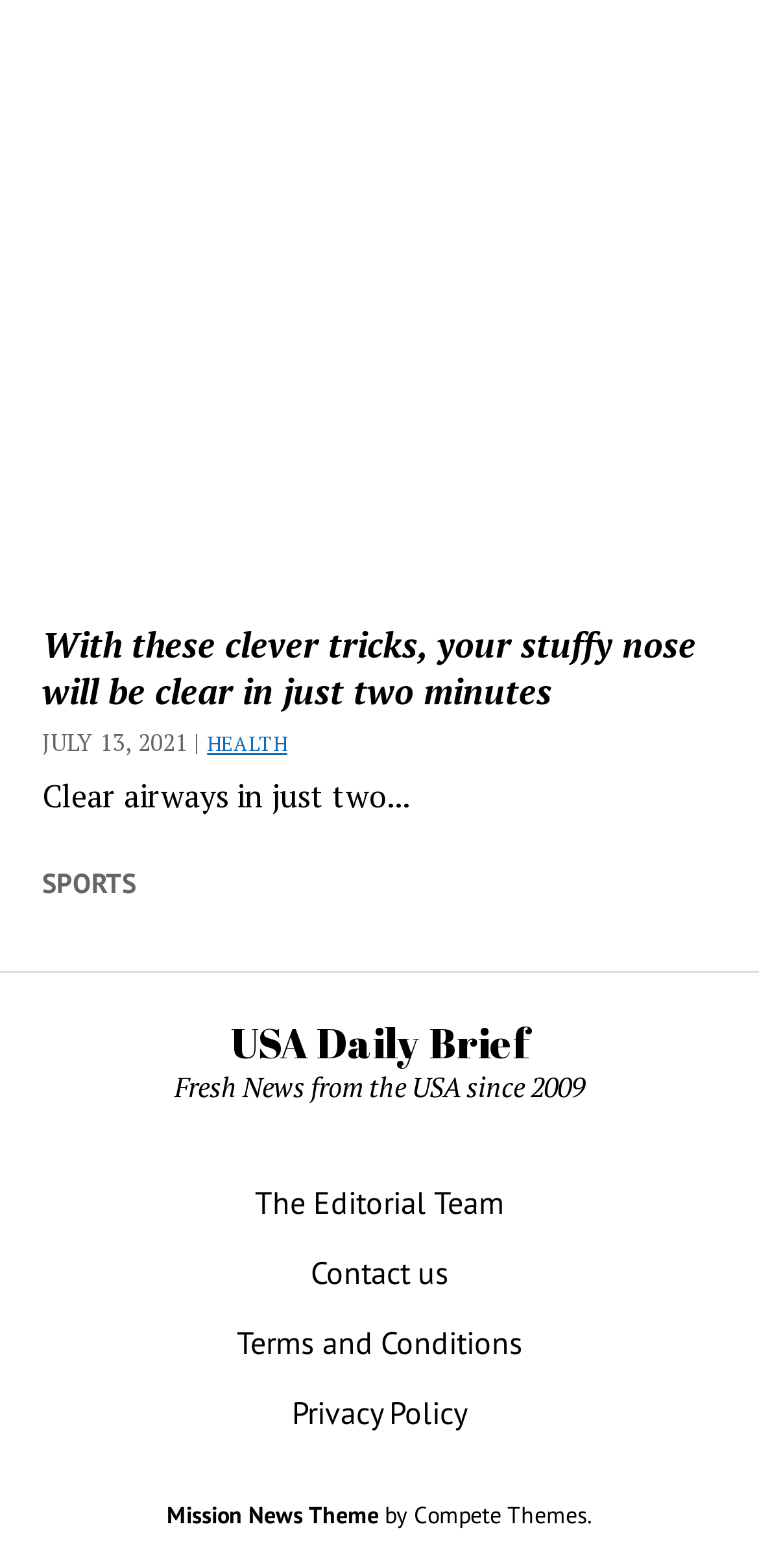Identify the bounding box coordinates of the region I need to click to complete this instruction: "Read the article about clearing airways".

[0.056, 0.396, 0.944, 0.456]